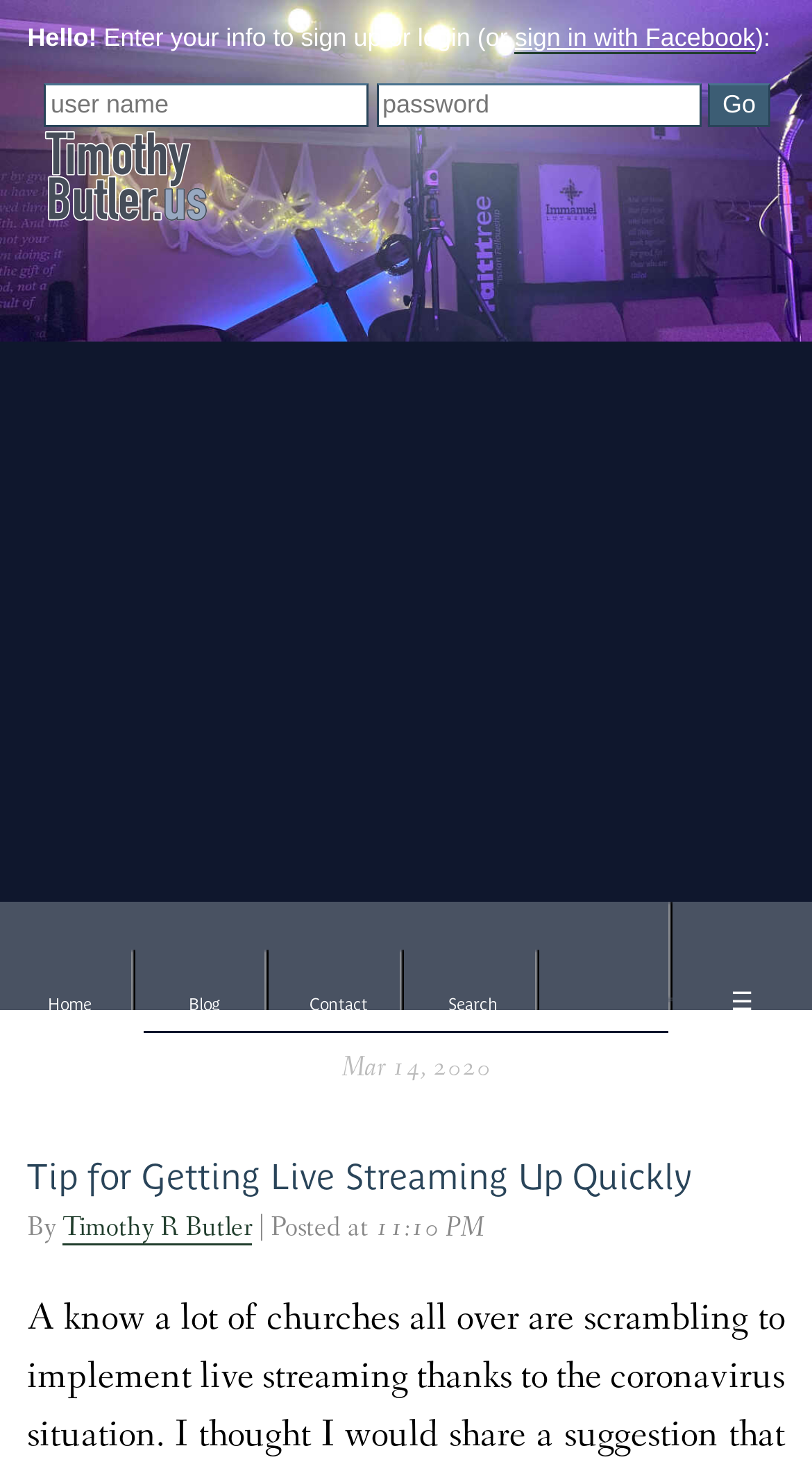Please identify the bounding box coordinates of the area I need to click to accomplish the following instruction: "Enter username".

[0.055, 0.057, 0.455, 0.087]